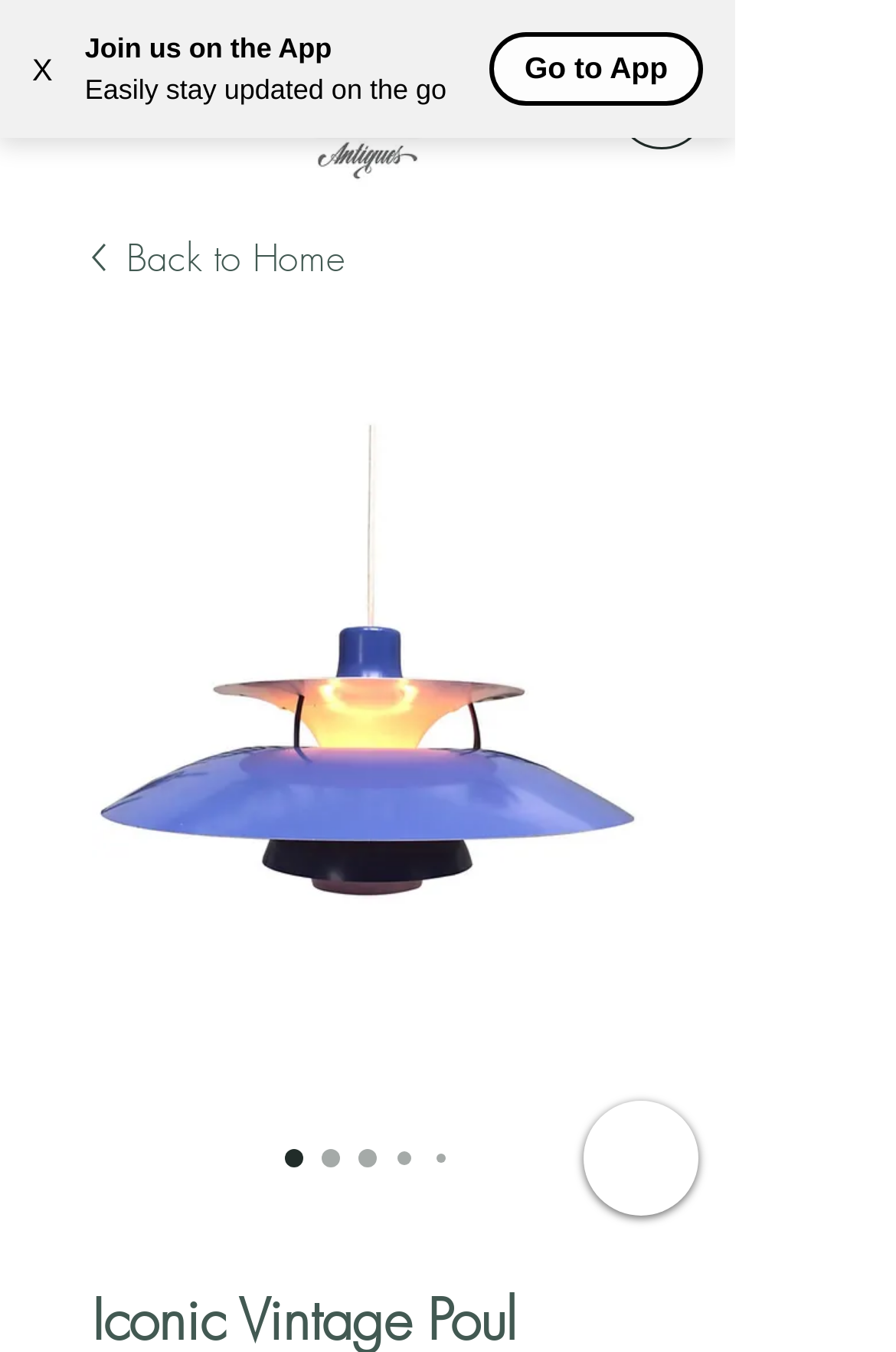Use a single word or phrase to answer the question: 
What is the text on the button at the top right corner?

X